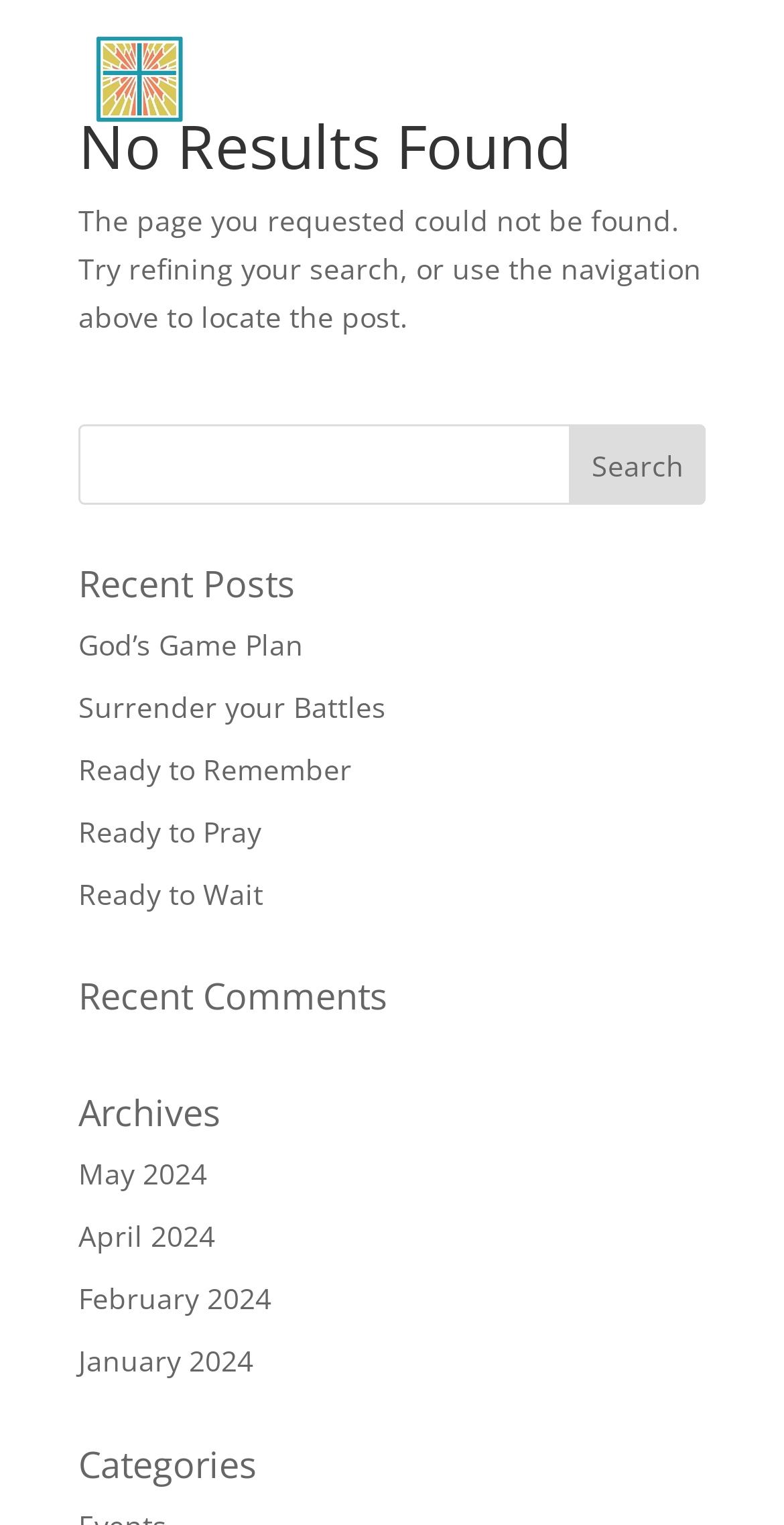Please identify the bounding box coordinates of the area that needs to be clicked to follow this instruction: "Go to May 2024 archives".

[0.1, 0.757, 0.264, 0.782]